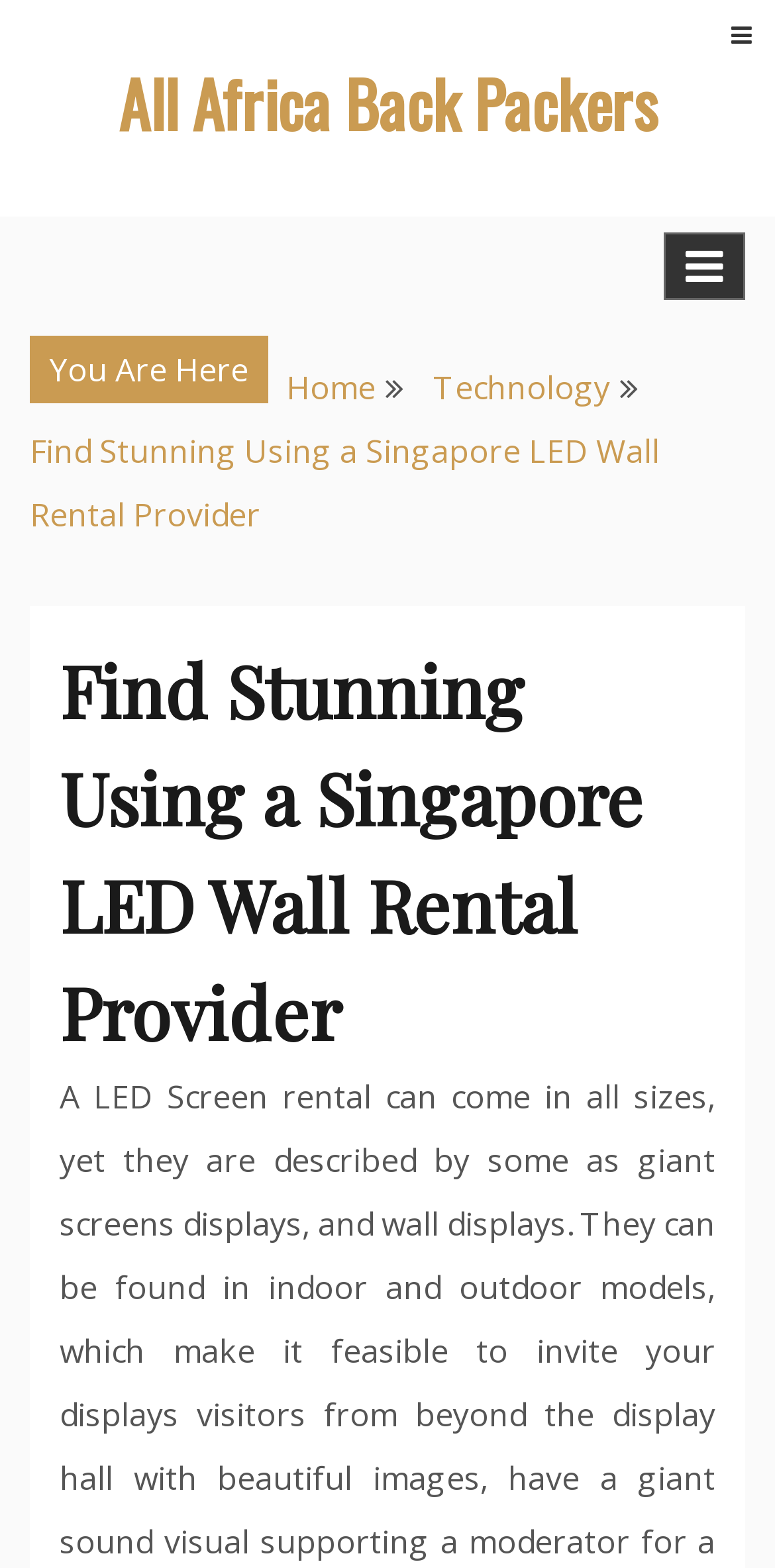What is the current page in the breadcrumb navigation?
Based on the visual content, answer with a single word or a brief phrase.

Find Stunning Using a Singapore LED Wall Rental Provider